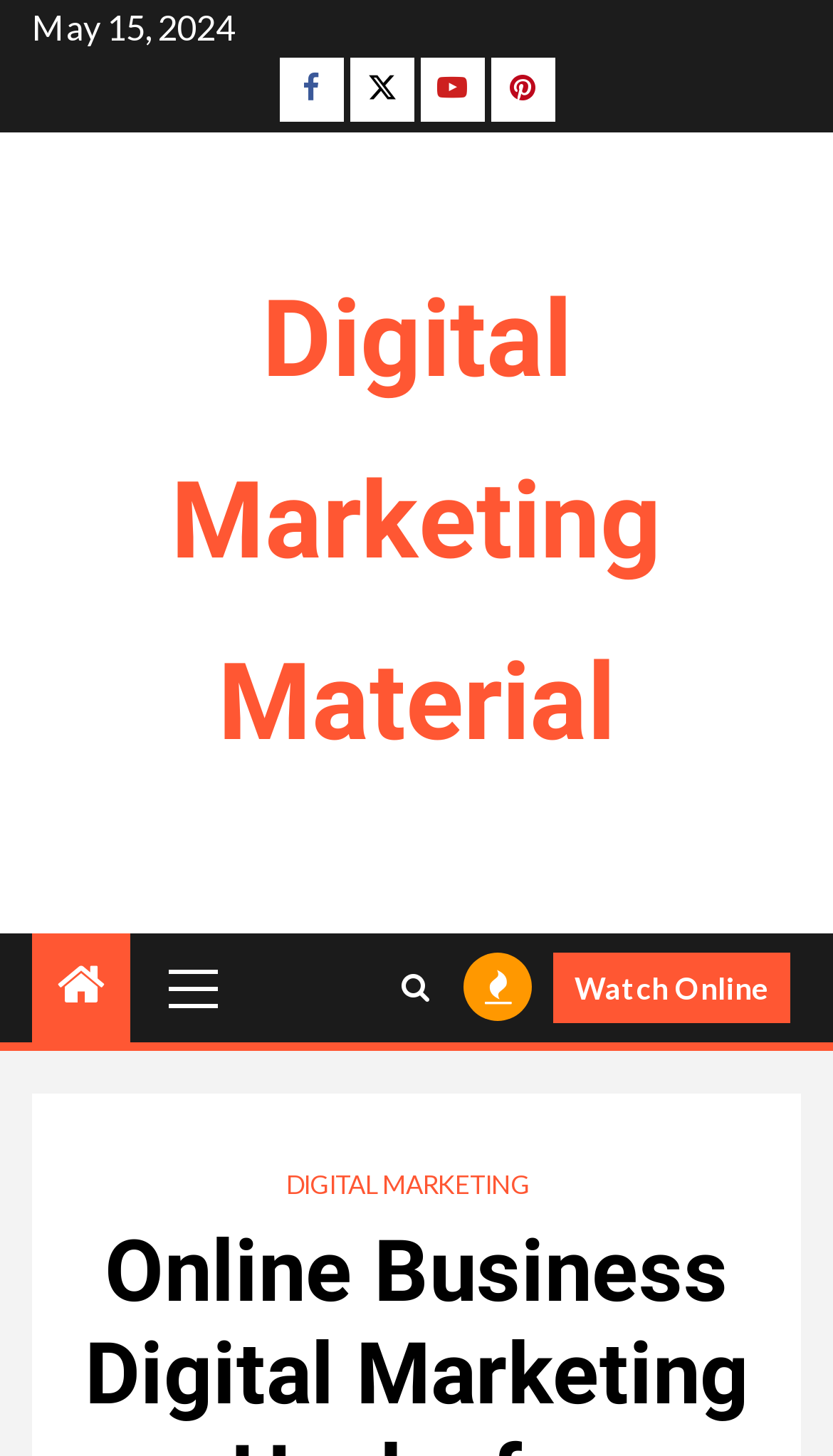Determine the bounding box coordinates for the area that needs to be clicked to fulfill this task: "Watch Online". The coordinates must be given as four float numbers between 0 and 1, i.e., [left, top, right, bottom].

[0.664, 0.654, 0.949, 0.703]